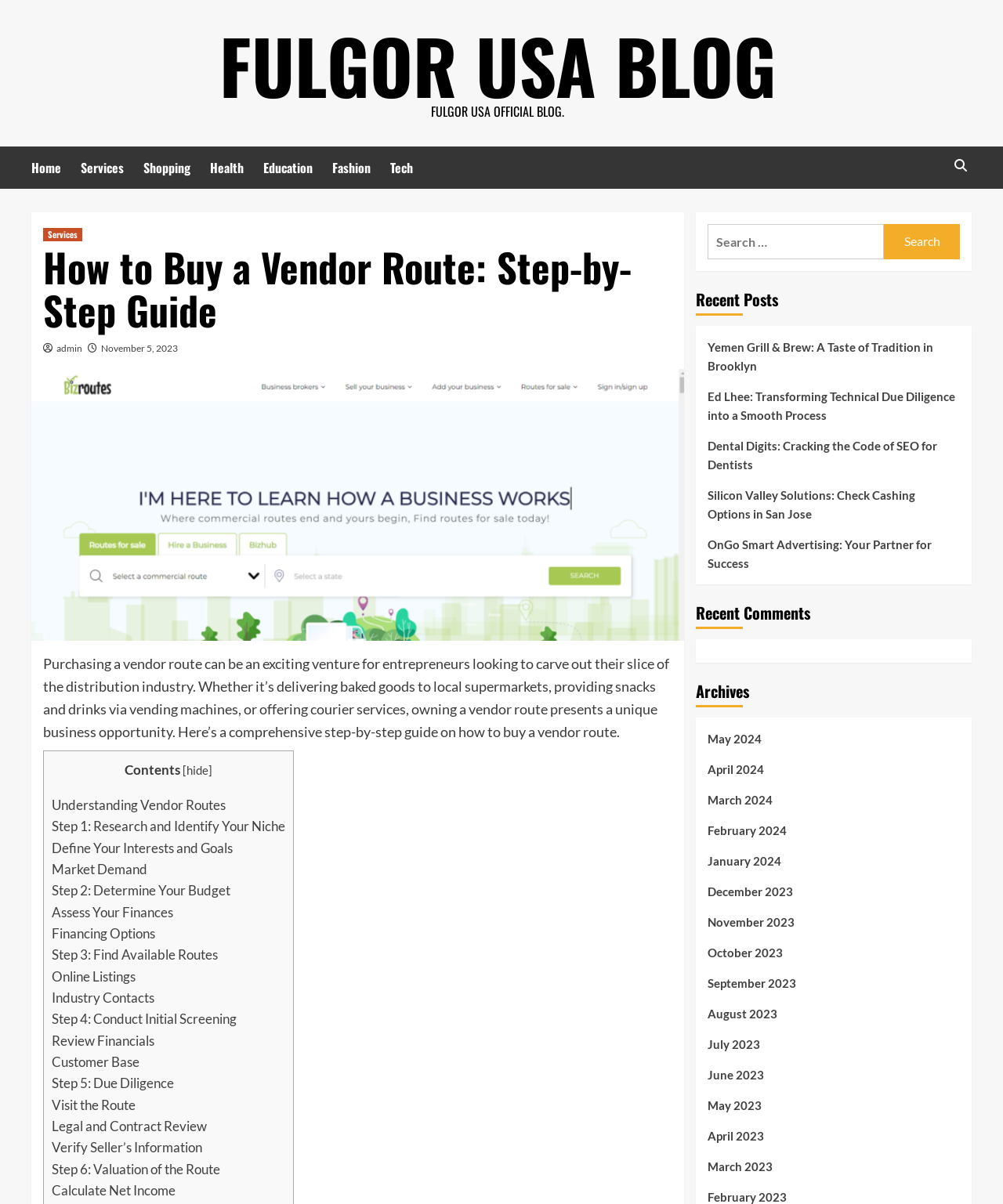Locate the bounding box coordinates of the area that needs to be clicked to fulfill the following instruction: "Click on the 'FULGOR USA BLOG' link". The coordinates should be in the format of four float numbers between 0 and 1, namely [left, top, right, bottom].

[0.2, 0.004, 0.792, 0.1]